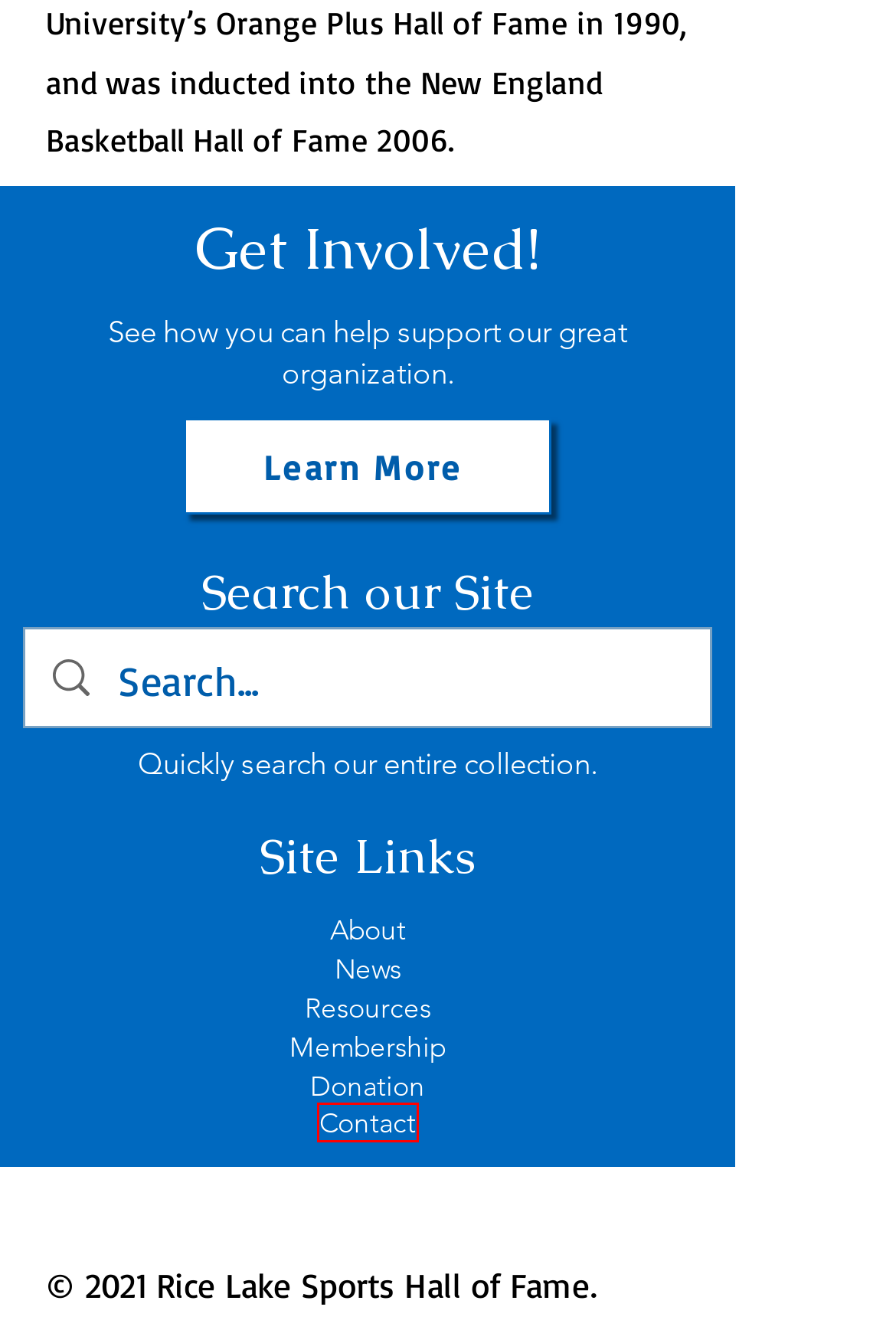Check out the screenshot of a webpage with a red rectangle bounding box. Select the best fitting webpage description that aligns with the new webpage after clicking the element inside the bounding box. Here are the candidates:
A. News | Rlshof
B. Contact | Rlshof
C. RLSHOF Inductees
D. Membership | Rlshof
E. About | Rlshof
F. Resources | Rlshof
G. Donate | Rlshof
H. Get Involved | Rlshof

B